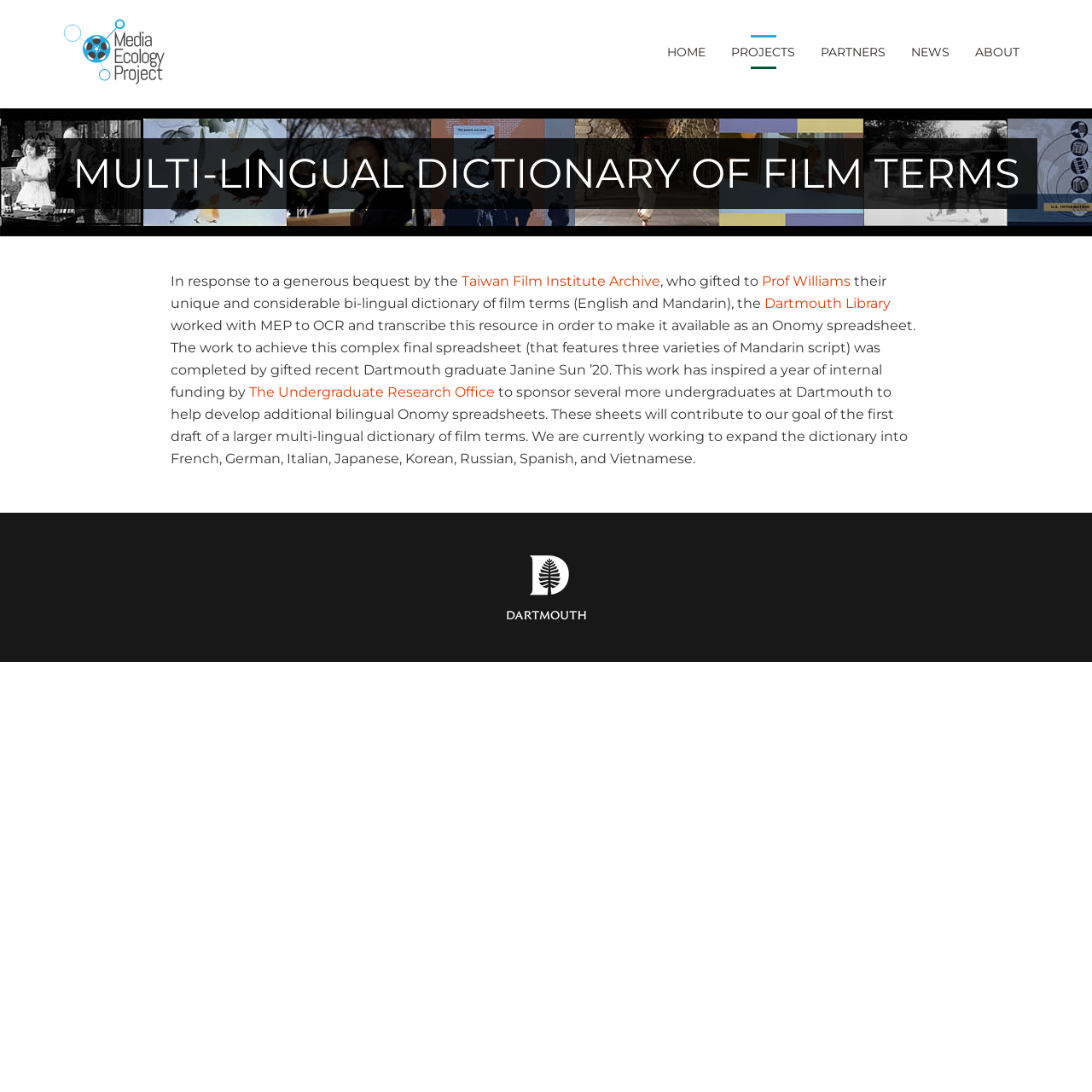Pinpoint the bounding box coordinates of the element you need to click to execute the following instruction: "Check out the Dartmouth College website". The bounding box should be represented by four float numbers between 0 and 1, in the format [left, top, right, bottom].

[0.055, 0.509, 0.945, 0.567]